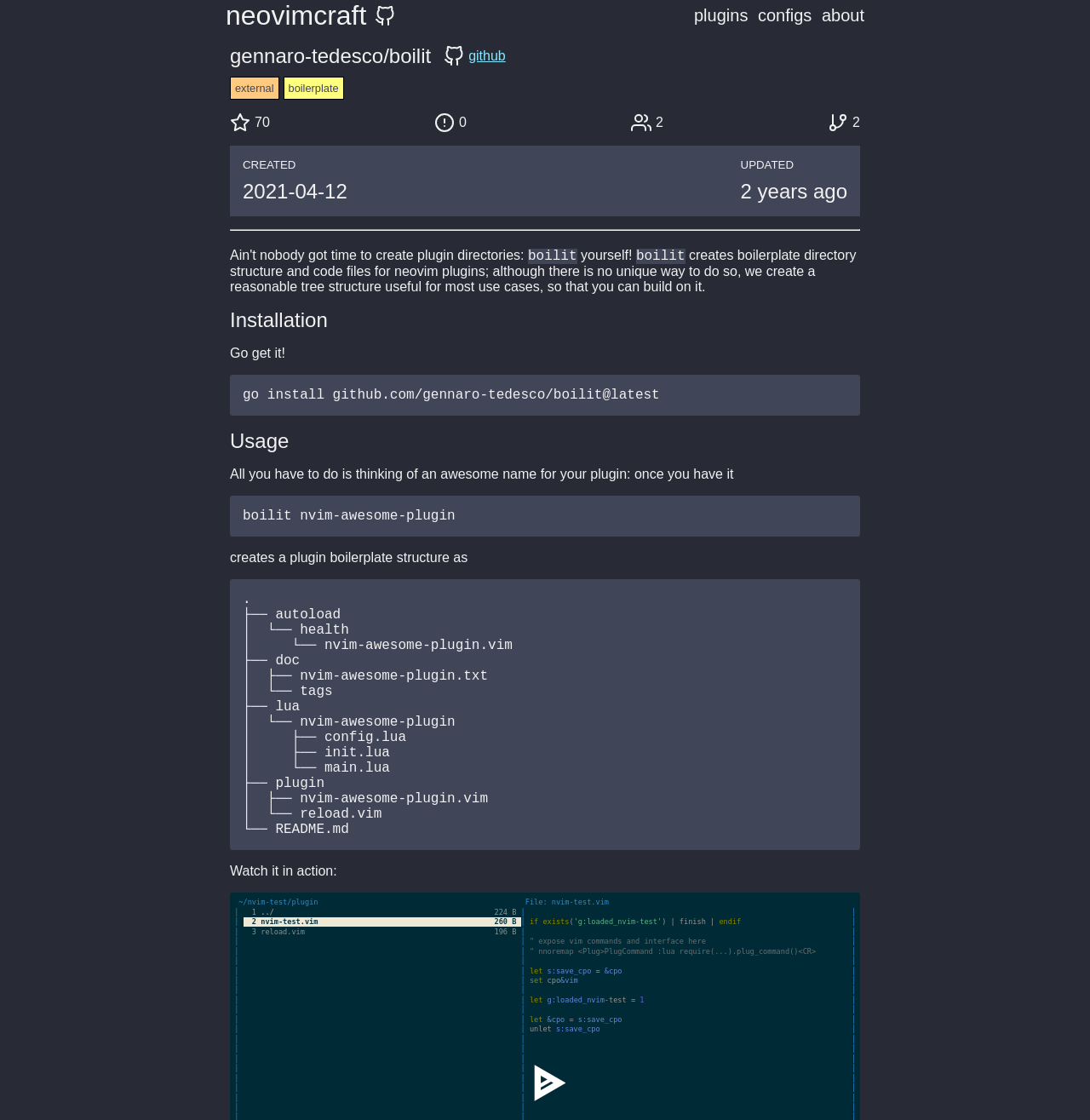Give a one-word or one-phrase response to the question:
What is the name of the GitHub repository?

gennaro-tedesco/boilit